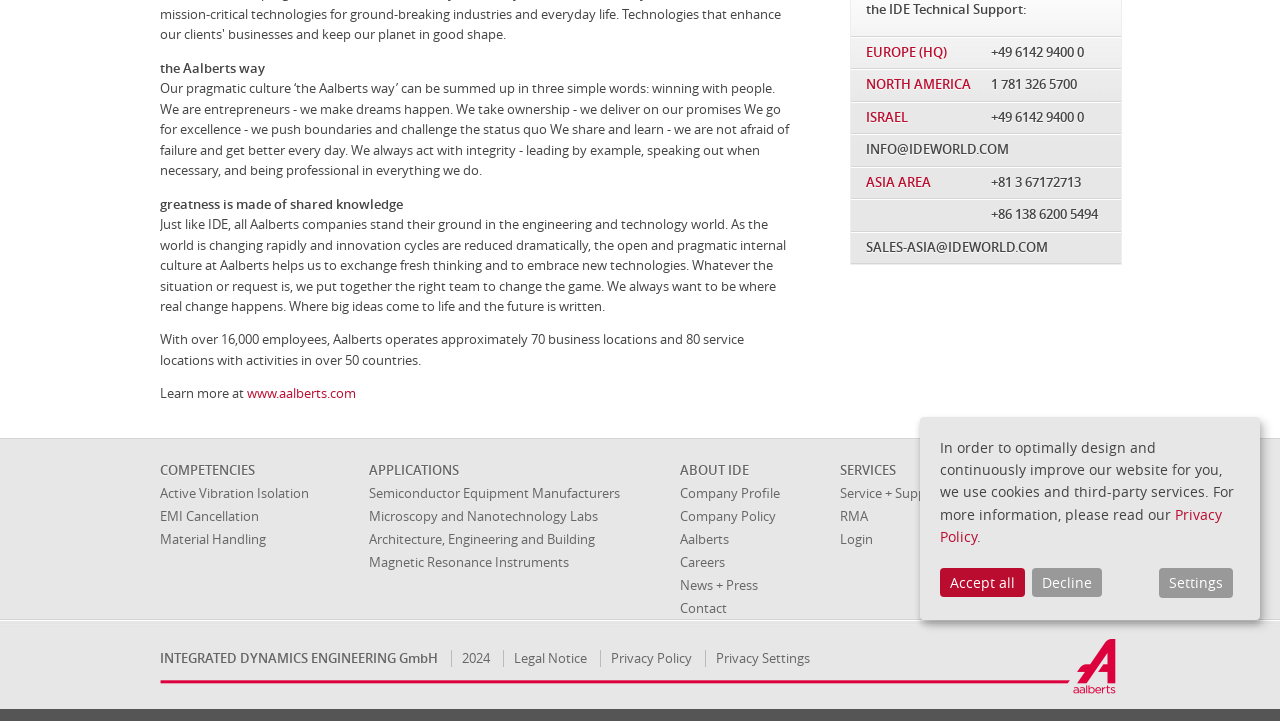Refer to the element description Architecture, Engineering and Building and identify the corresponding bounding box in the screenshot. Format the coordinates as (top-left x, top-left y, bottom-right x, bottom-right y) with values in the range of 0 to 1.

[0.288, 0.736, 0.465, 0.76]